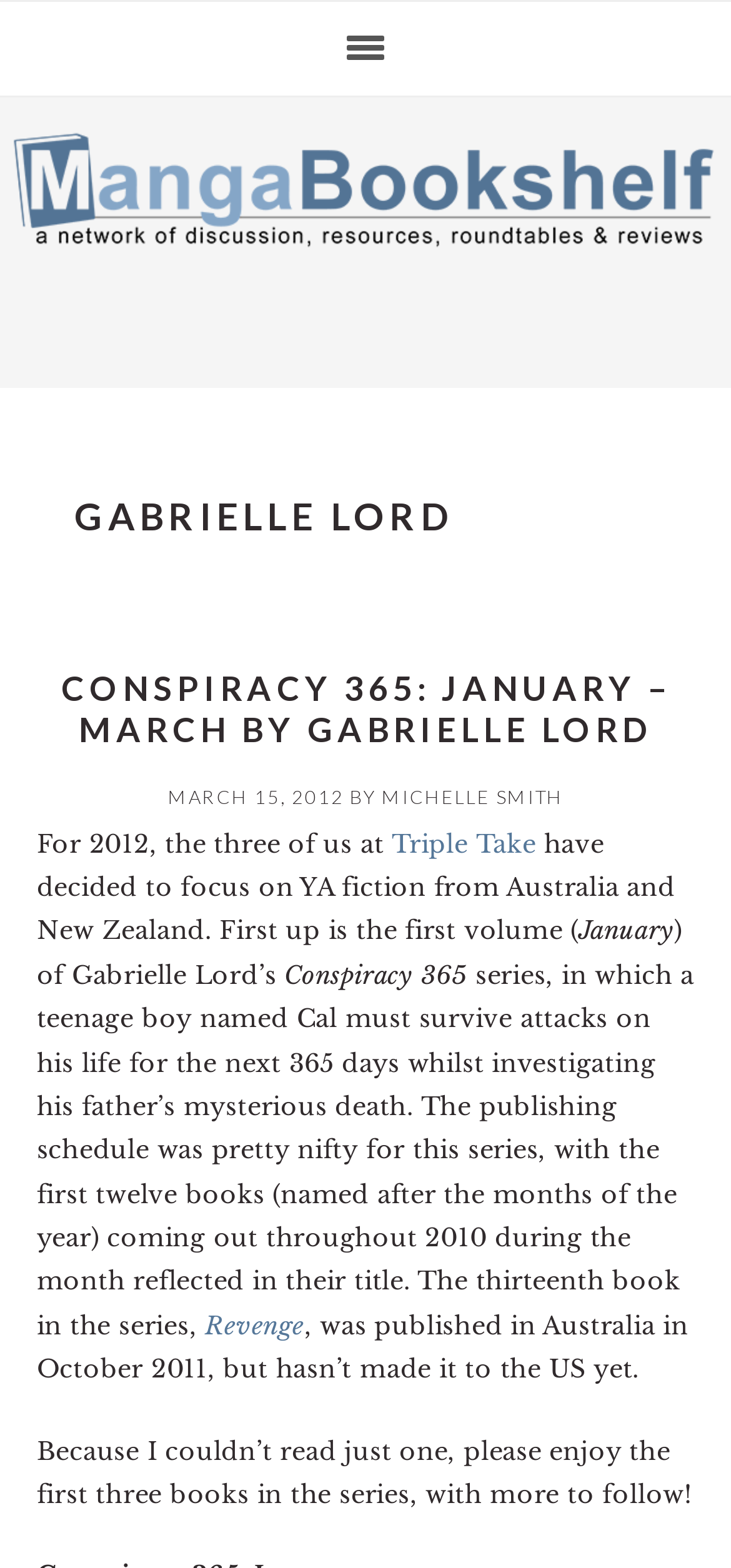Based on the element description: "Revenge", identify the UI element and provide its bounding box coordinates. Use four float numbers between 0 and 1, [left, top, right, bottom].

[0.281, 0.835, 0.416, 0.856]